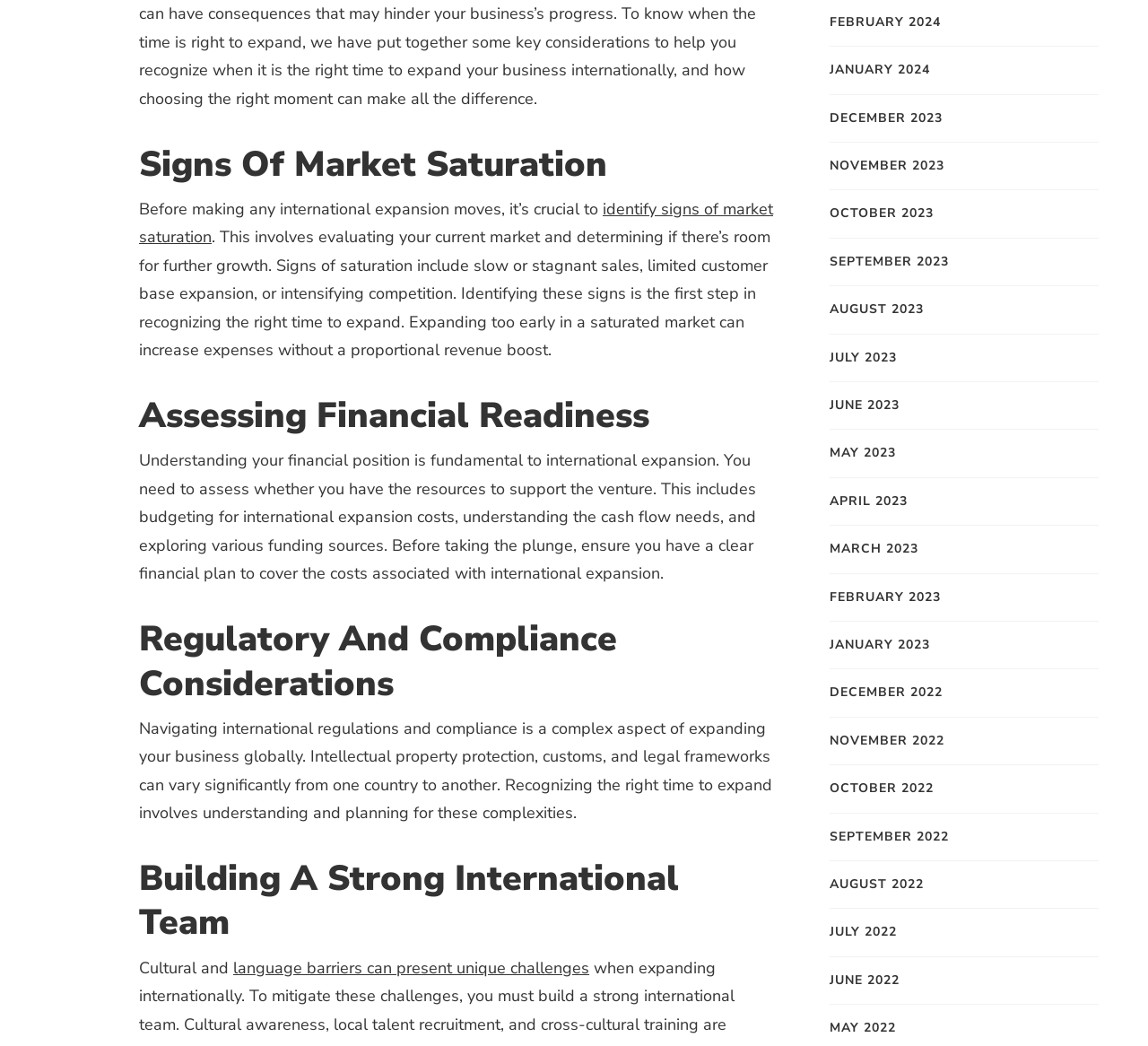Please look at the image and answer the question with a detailed explanation: What are the signs of market saturation?

According to the webpage, signs of market saturation include slow or stagnant sales, limited customer base expansion, or intensifying competition. This information is mentioned in the section 'Signs Of Market Saturation'.